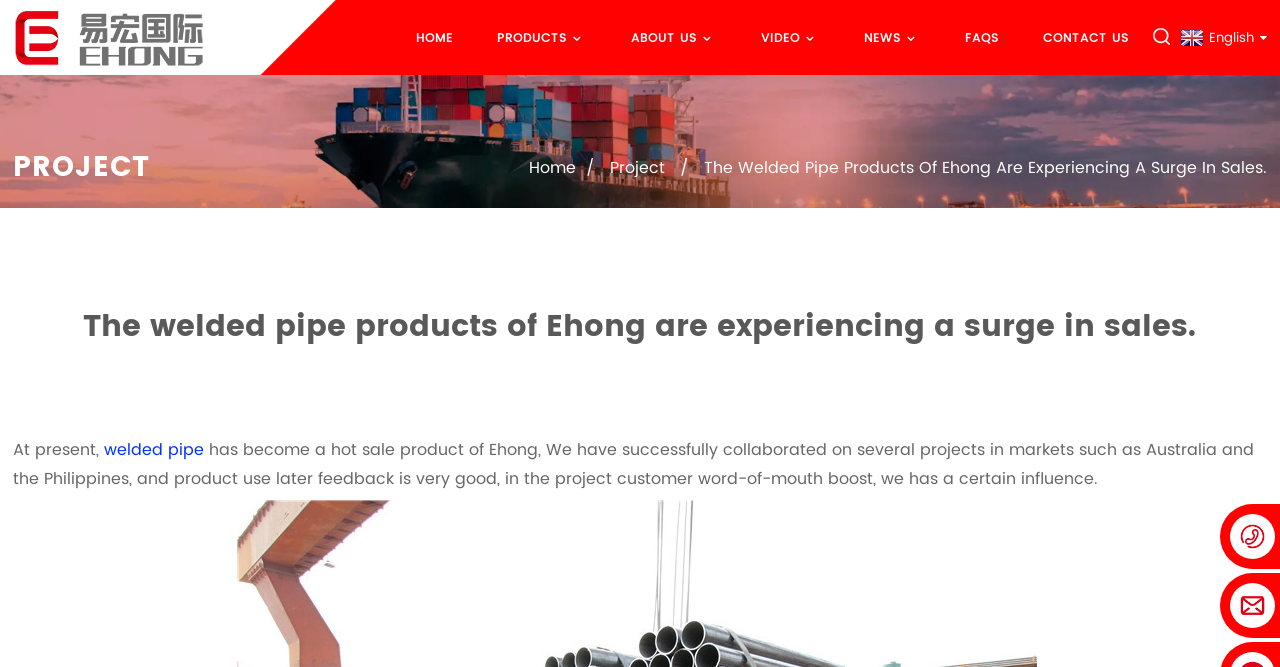Locate the bounding box of the UI element with the following description: "Contact Us".

[0.815, 0.026, 0.882, 0.086]